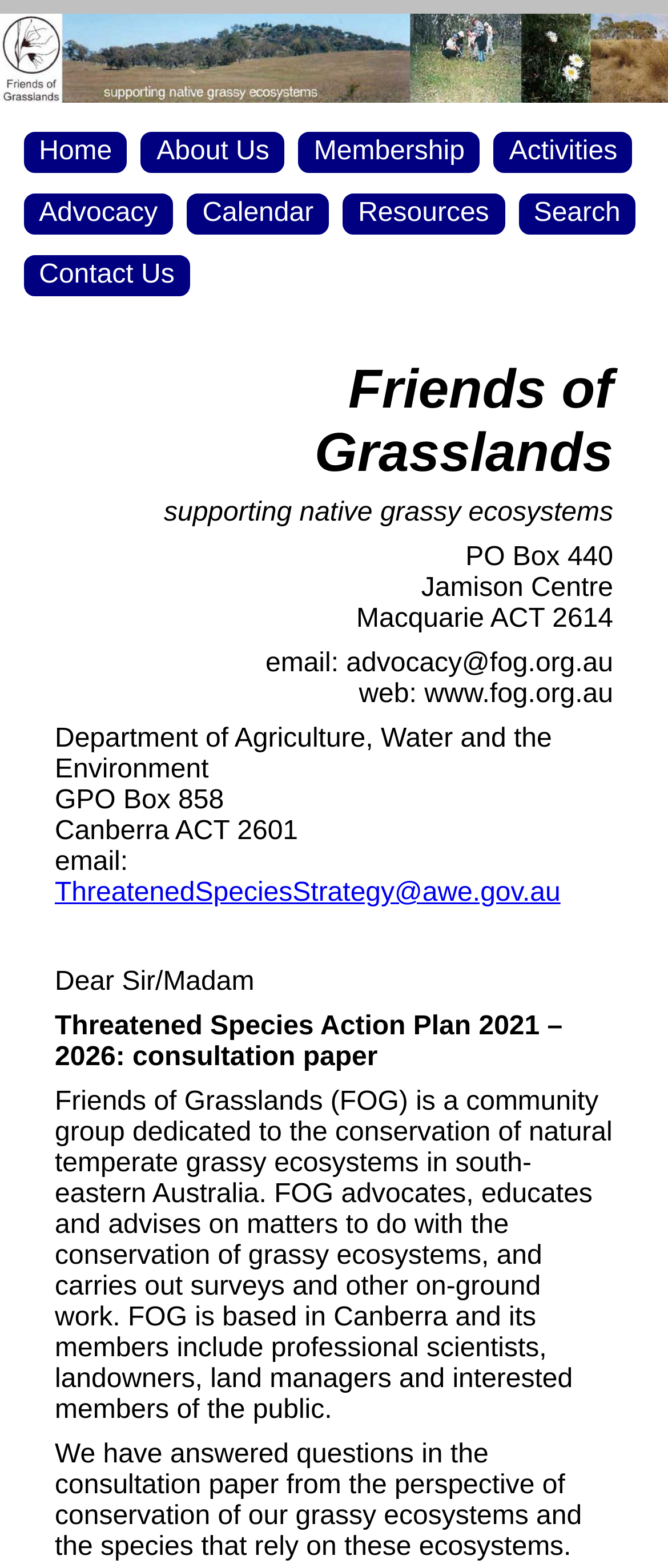By analyzing the image, answer the following question with a detailed response: What is the title of the consultation paper?

The title of the consultation paper is obtained from the heading element 'Threatened Species Action Plan 2021 – 2026: consultation paper' with bounding box coordinates [0.082, 0.645, 0.918, 0.685]. This heading appears to be the title of a specific document or report related to the organization's activities.